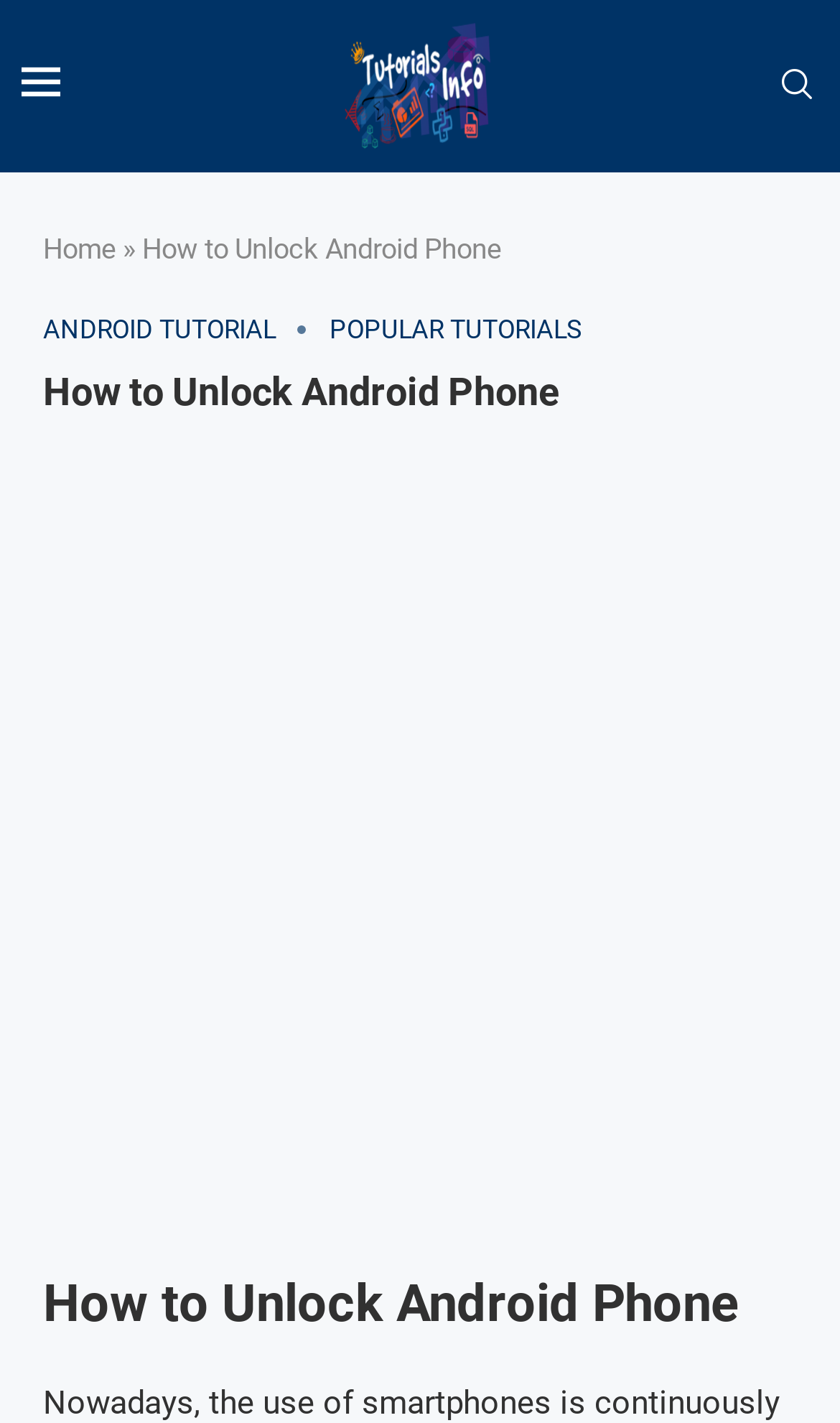What is the purpose of the search function?
With the help of the image, please provide a detailed response to the question.

The search function is likely intended to help users quickly find specific tutorials or topics within the website's vast library of Android-related content, as evidenced by the presence of the search link and the website's overall structure.